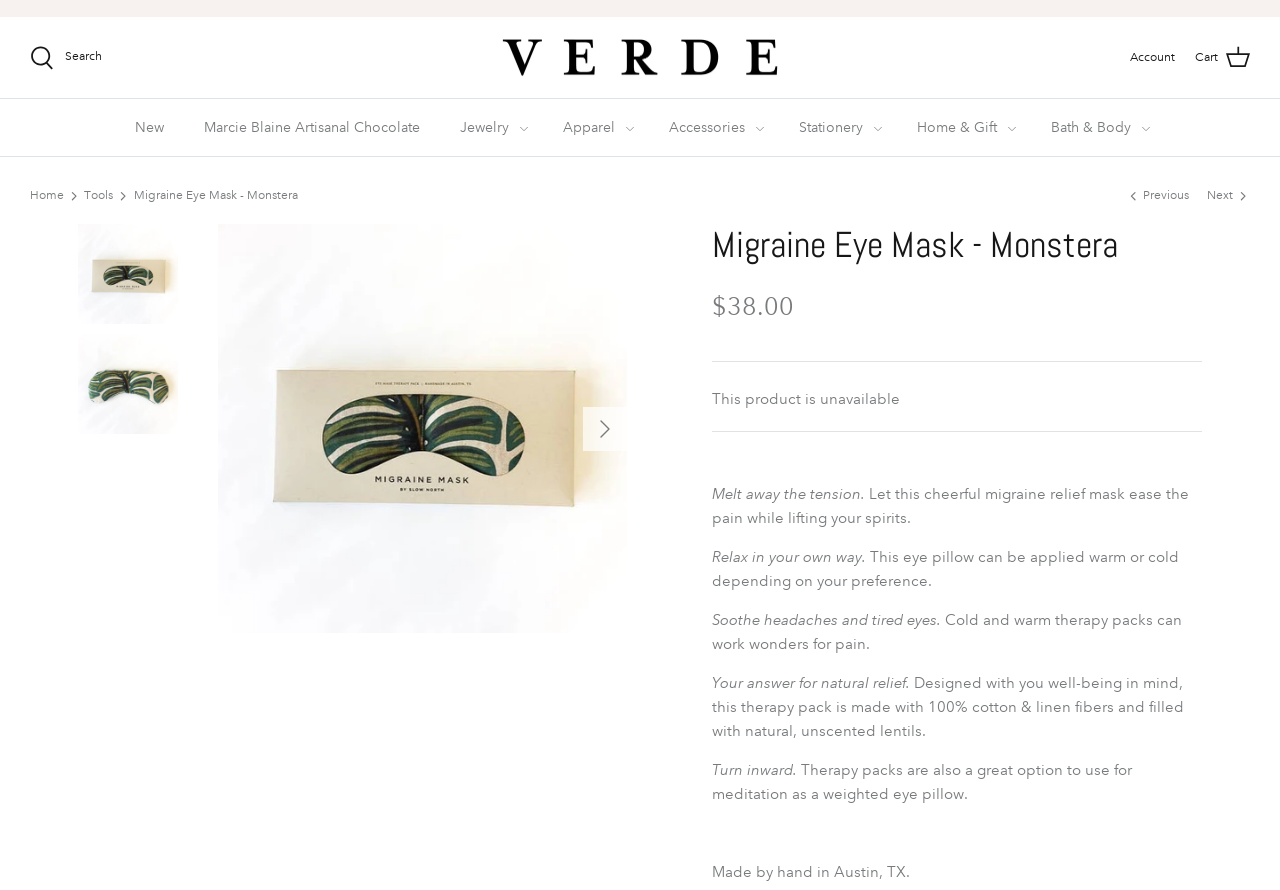Summarize the webpage comprehensively, mentioning all visible components.

This webpage is about a product called "Migraine Eye Mask - Monstera" from Verde Philly. At the top, there are several links, including "Search", "Verde Philly", "Account", and "Cart", with an image of a cart next to the "Cart" link. Below these links, there is a navigation menu with links to different categories, such as "New", "Marcie Blaine Artisanal Chocolate", "Jewelry", "Apparel", "Accessories", "Stationery", "Home & Gift", and "Bath & Body". Each of these links has a toggle menu icon next to it.

In the main content area, there is a heading that reads "Migraine Eye Mask - Monstera". Below this heading, there is a price of "$38.00" and a notice that the product is unavailable. There is also a description of the product, which explains that it is a cheerful migraine relief mask that can ease pain and lift spirits. The description also mentions that the eye pillow can be applied warm or cold, depending on the user's preference.

The webpage also features several paragraphs of text that describe the benefits of the product, including soothing headaches and tired eyes, providing natural relief, and being designed with the user's well-being in mind. There is also a mention of the product being made by hand in Austin, TX.

On the right side of the page, there are links to navigate to the previous or next product, with arrow icons next to them. There is also a listbox with an option to select, and buttons to navigate to the previous or next option.